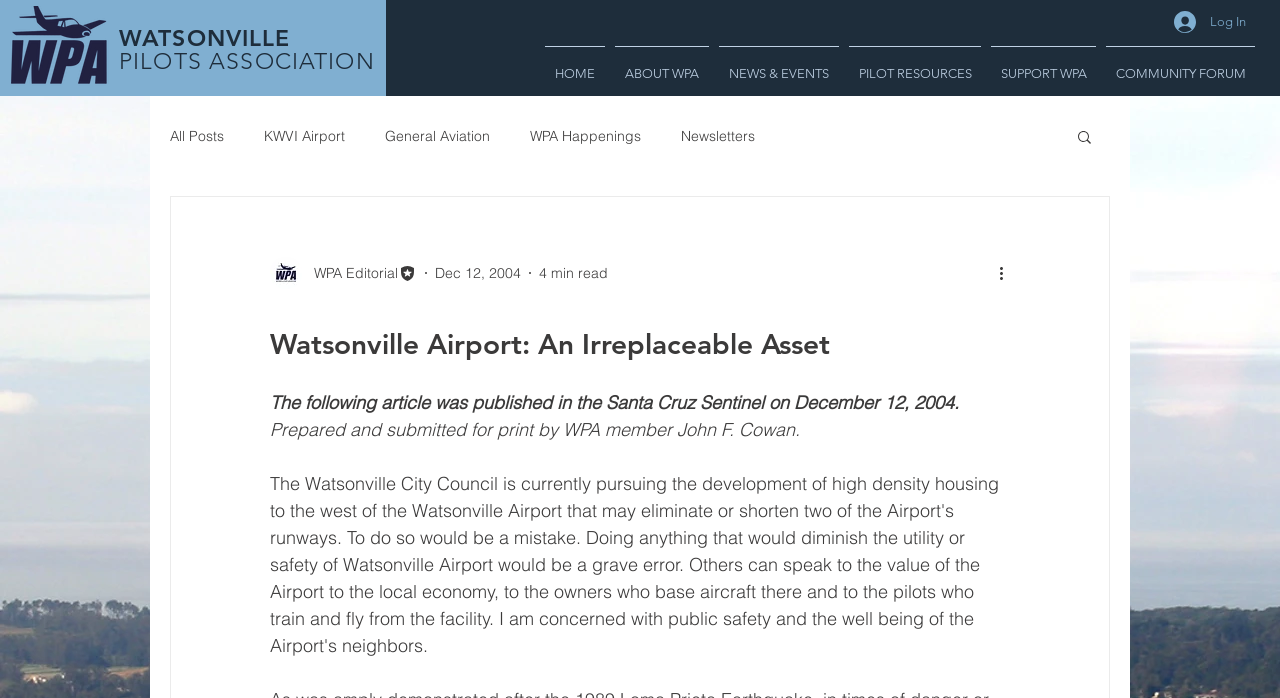Locate the bounding box coordinates of the clickable area needed to fulfill the instruction: "Search for something".

[0.84, 0.183, 0.855, 0.213]